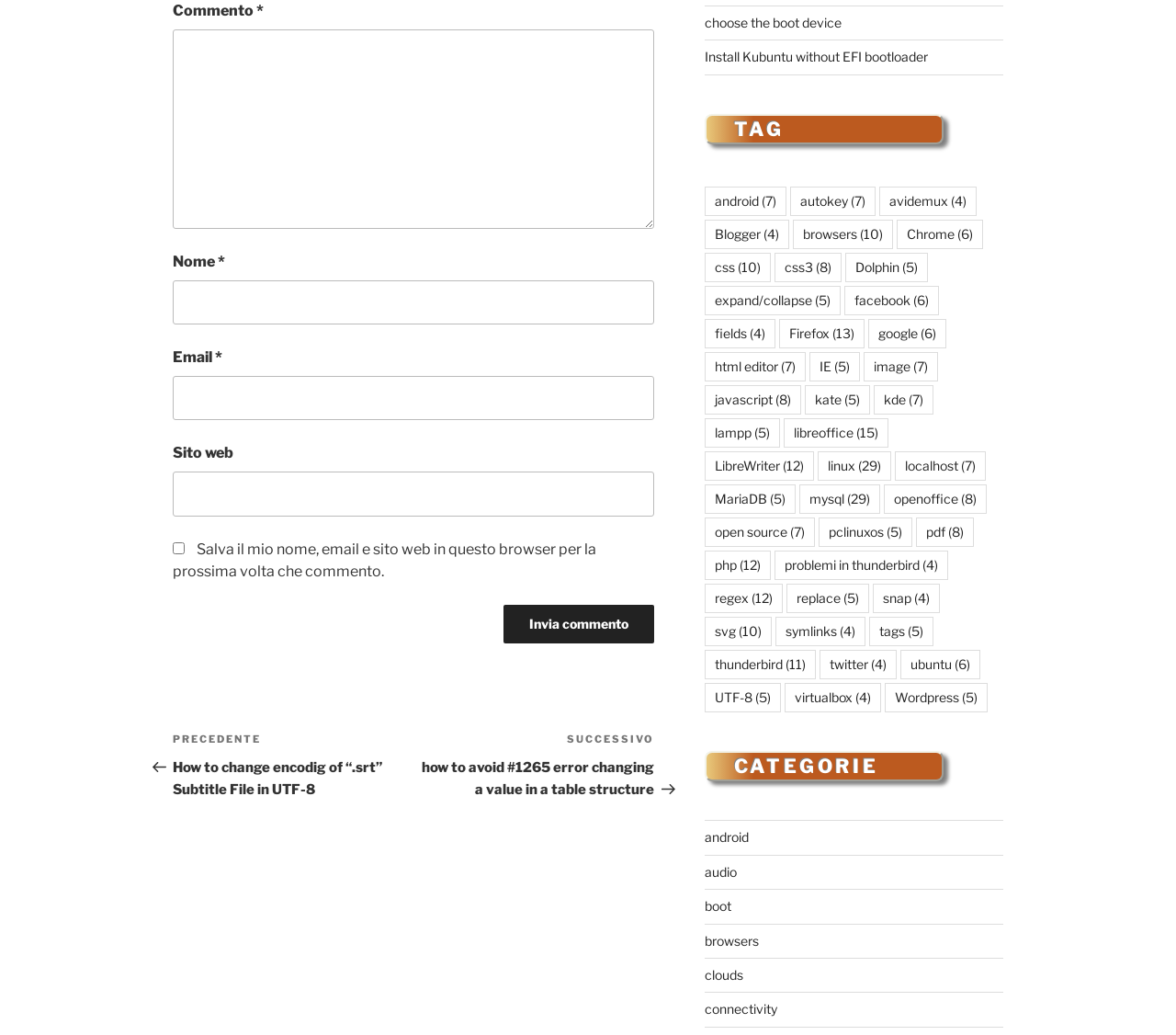What is the label of the first input field?
Please provide a full and detailed response to the question.

The first input field is labeled 'Commento' and is a required field, as indicated by the '*' symbol.